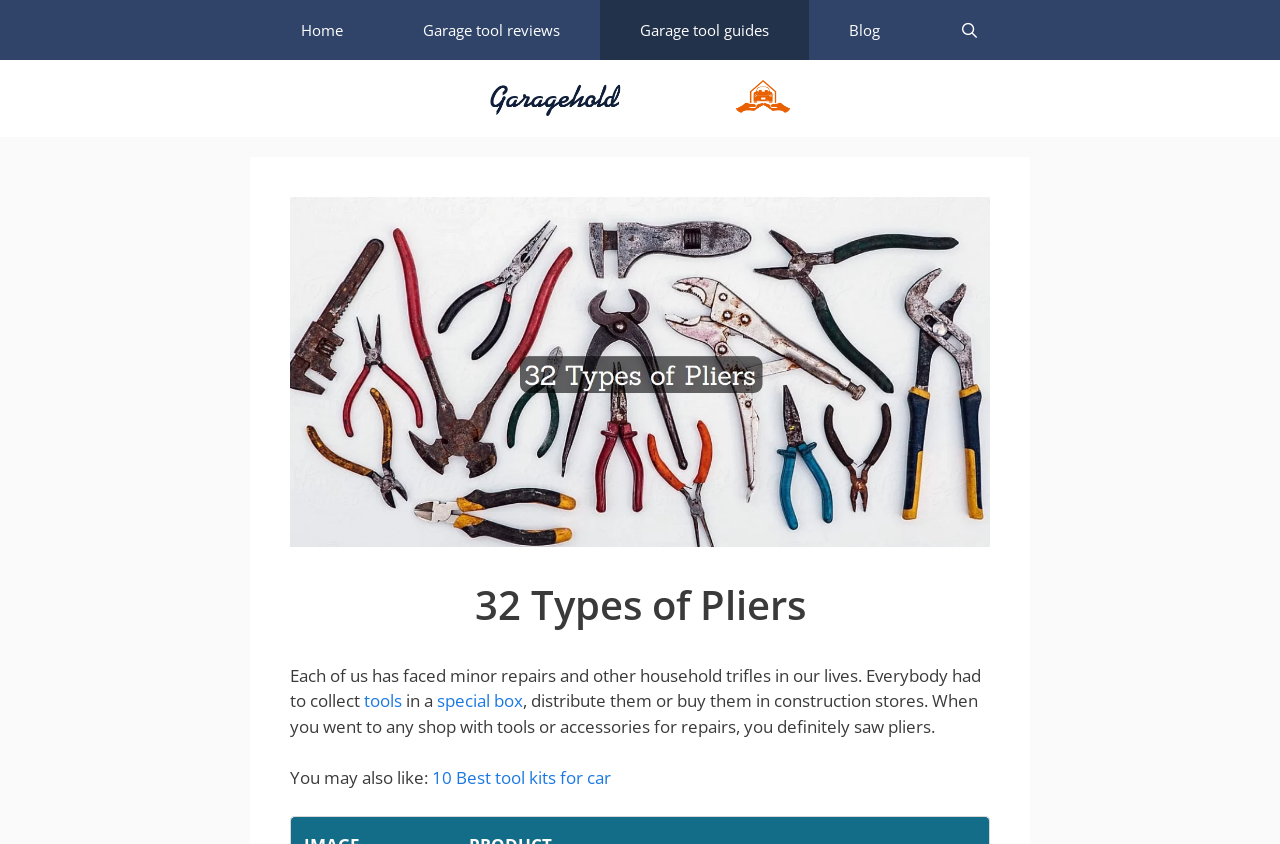What is the text above the image of pliers?
Answer the question with a single word or phrase, referring to the image.

32 Types of Pliers